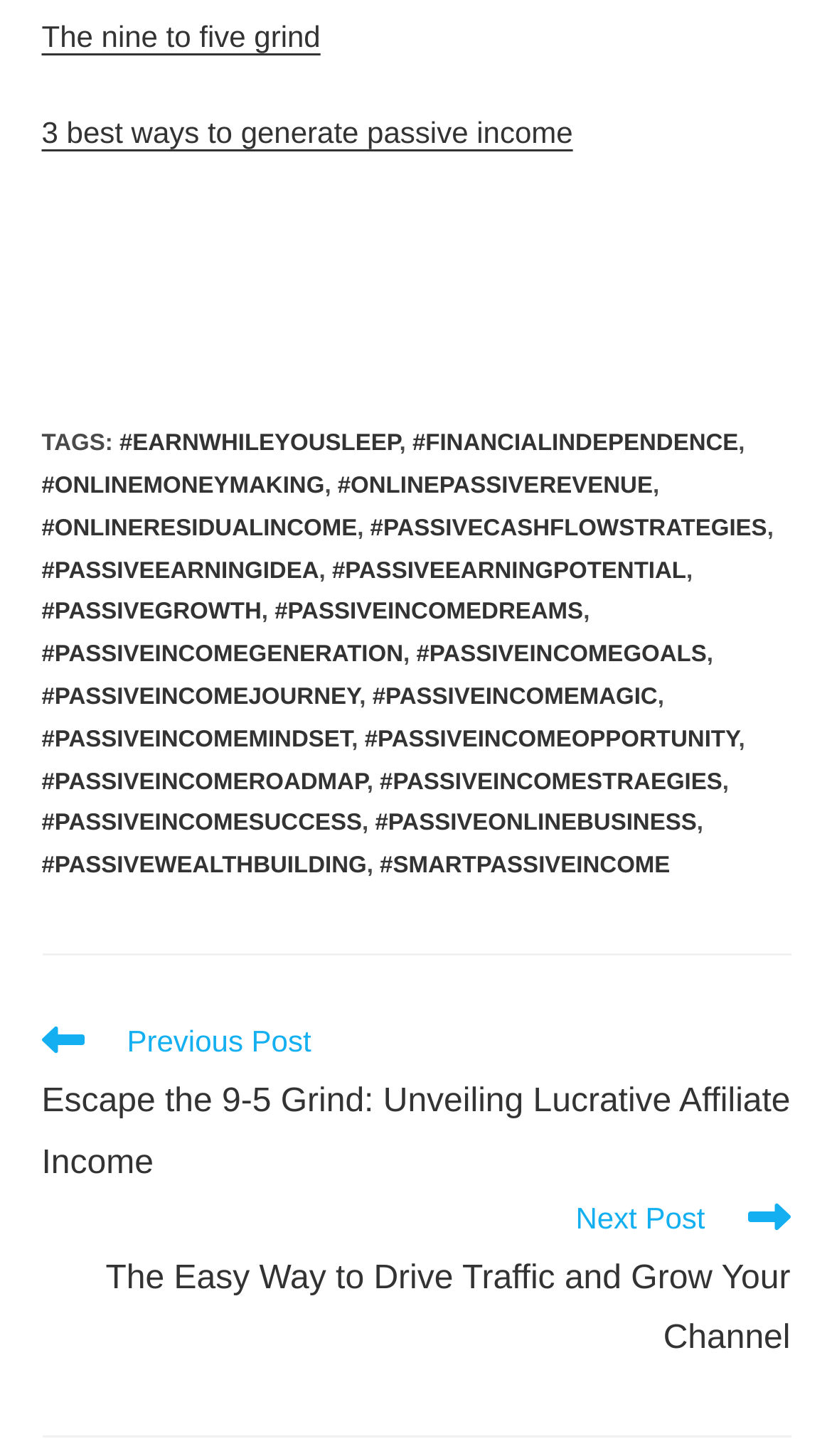Please mark the clickable region by giving the bounding box coordinates needed to complete this instruction: "Read more articles".

[0.05, 0.655, 0.95, 0.942]